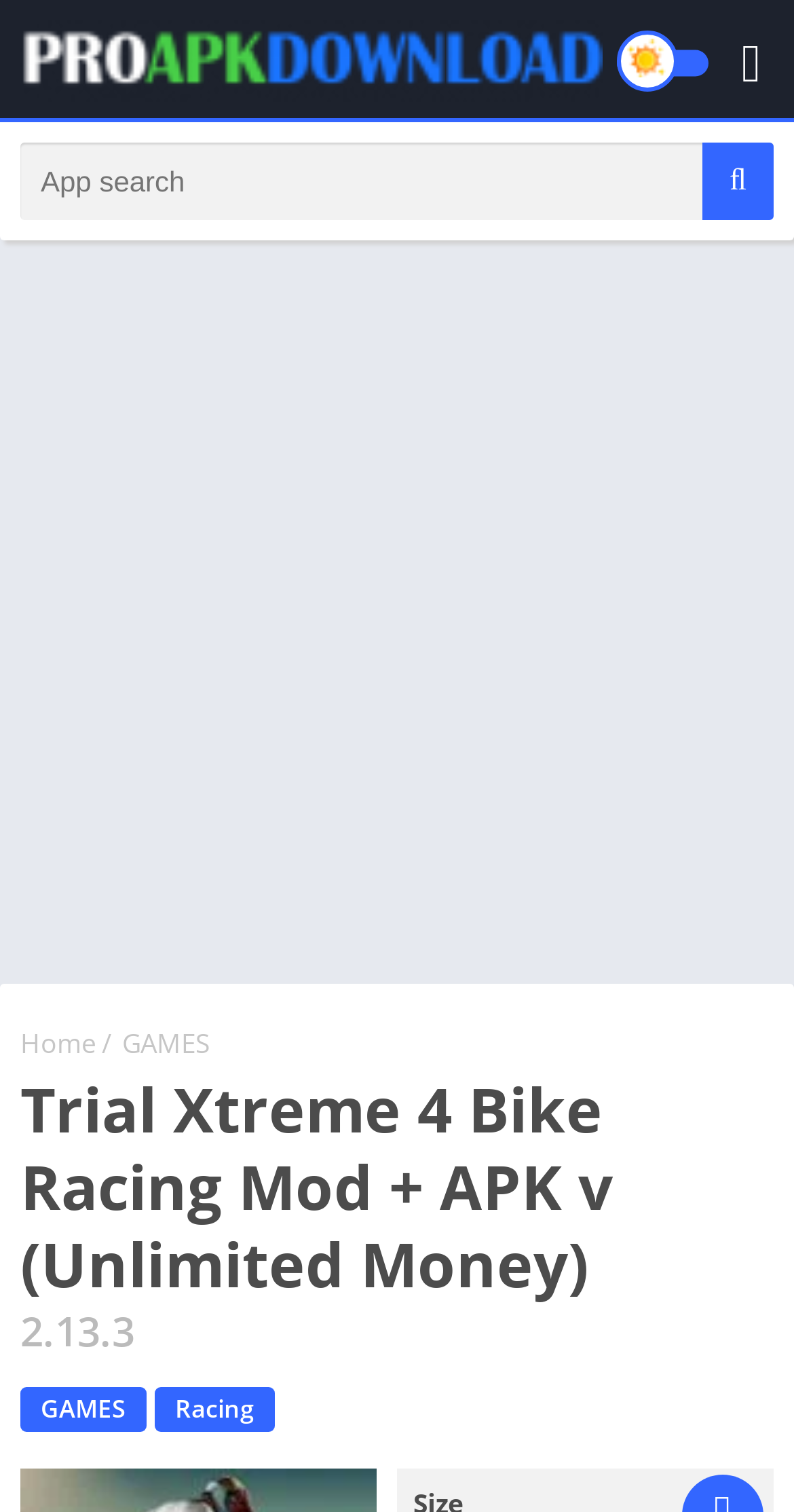Please provide a comprehensive response to the question based on the details in the image: Is there a search button on the page?

I found a button element labeled 'Search' next to the 'App search' textbox, indicating that there is a search button on the page that users can click to submit their search query.